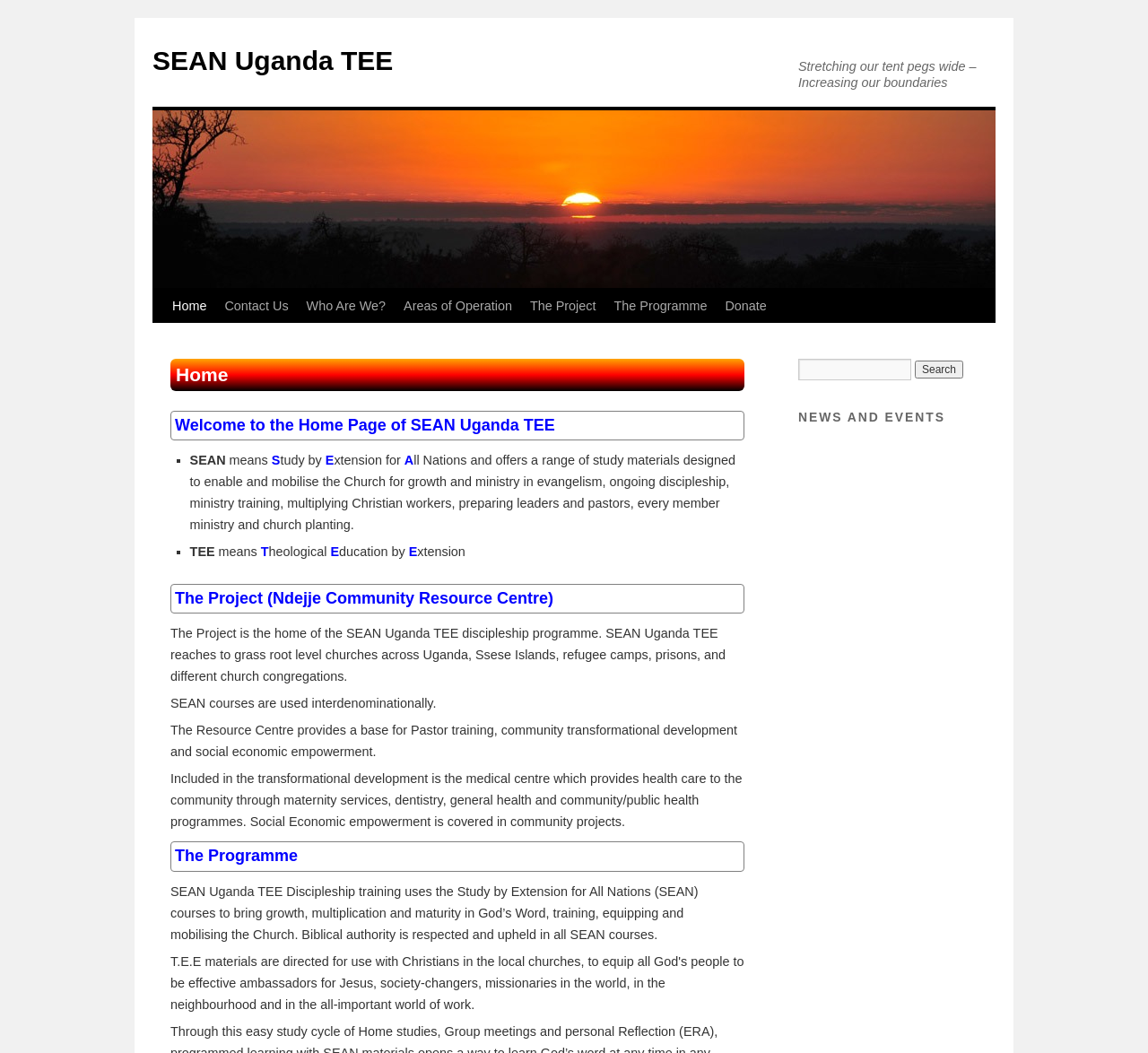What services are provided by the medical centre?
Respond to the question with a well-detailed and thorough answer.

The services provided by the medical centre can be found in the section titled 'The Project', which states that 'The Resource Centre provides a base for Pastor training, community transformational development and social economic empowerment... Included in the transformational development is the medical centre which provides health care to the community through maternity services, dentistry, general health and community/public health programmes.' This suggests that the medical centre provides maternity services, dentistry, general health and community/public health programmes.